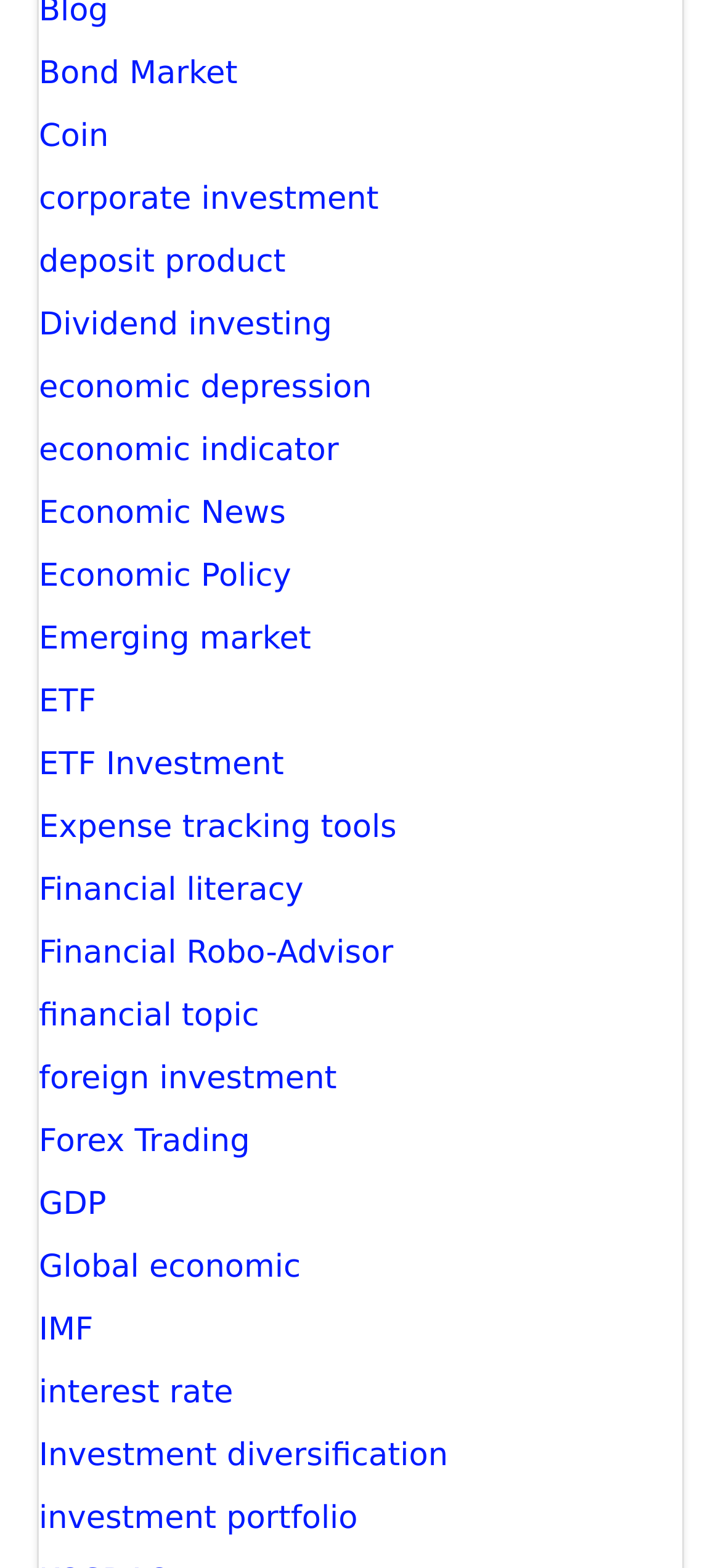How many links are related to investment on the webpage?
Using the image, give a concise answer in the form of a single word or short phrase.

At least 5